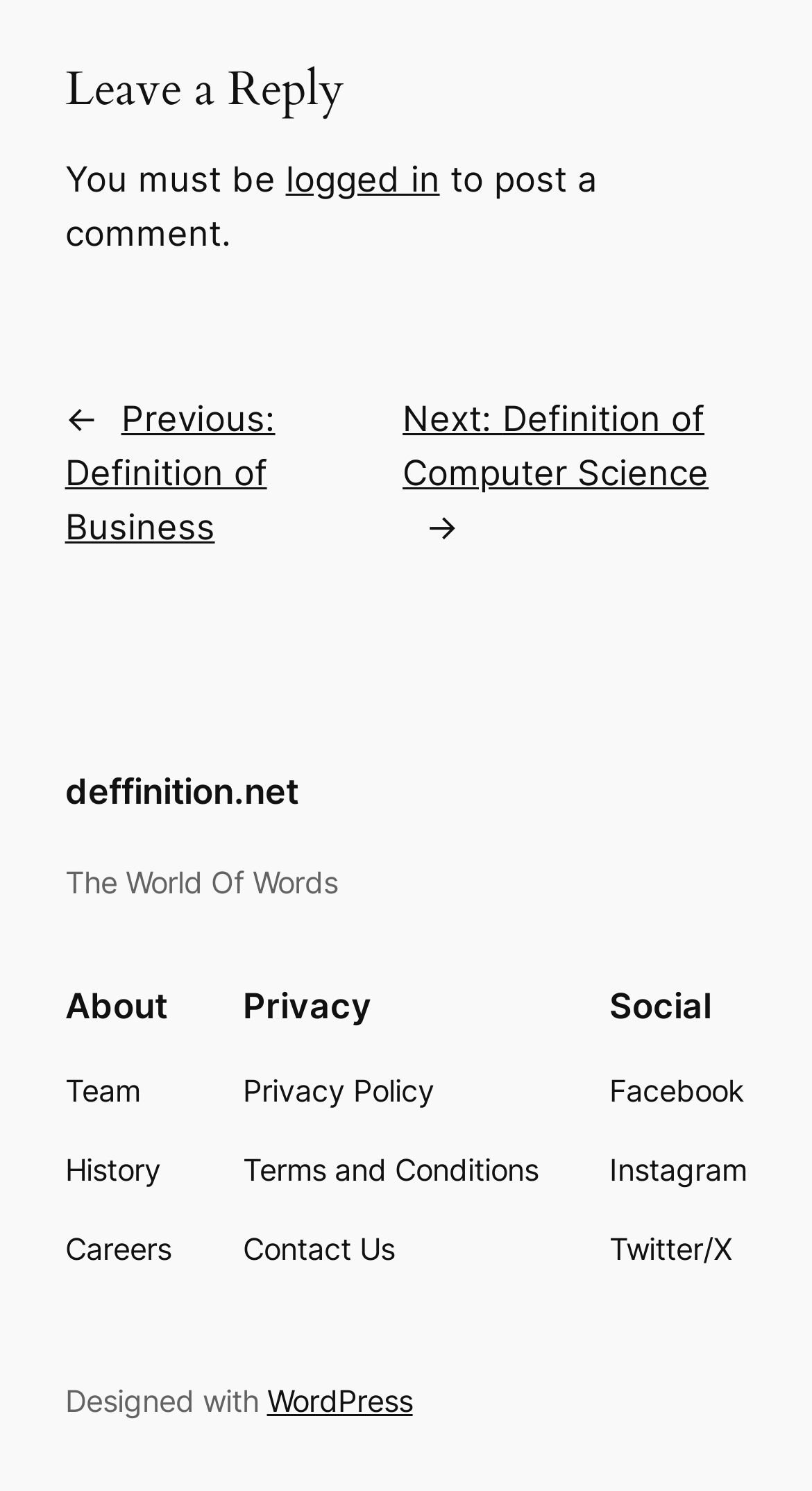Please determine the bounding box coordinates of the element's region to click for the following instruction: "Follow the website on 'Facebook'".

[0.751, 0.716, 0.917, 0.747]